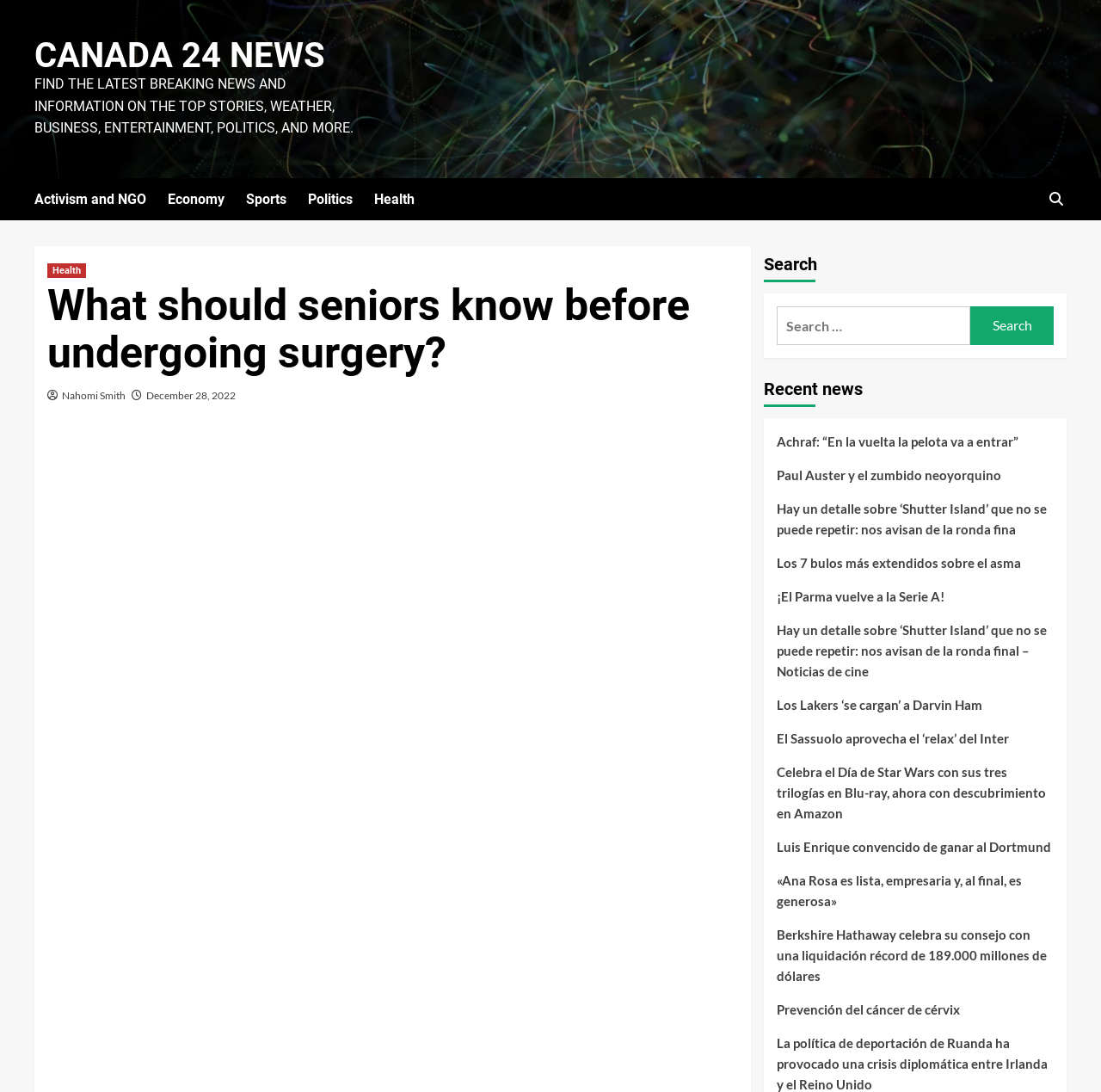What is the category of the news article?
Give a detailed response to the question by analyzing the screenshot.

I determined the category of the news article by looking at the link 'Health' with bounding box coordinates [0.34, 0.163, 0.396, 0.202] and the heading 'What should seniors know before undergoing surgery?' with bounding box coordinates [0.043, 0.258, 0.67, 0.345], which suggests that the article is related to health.